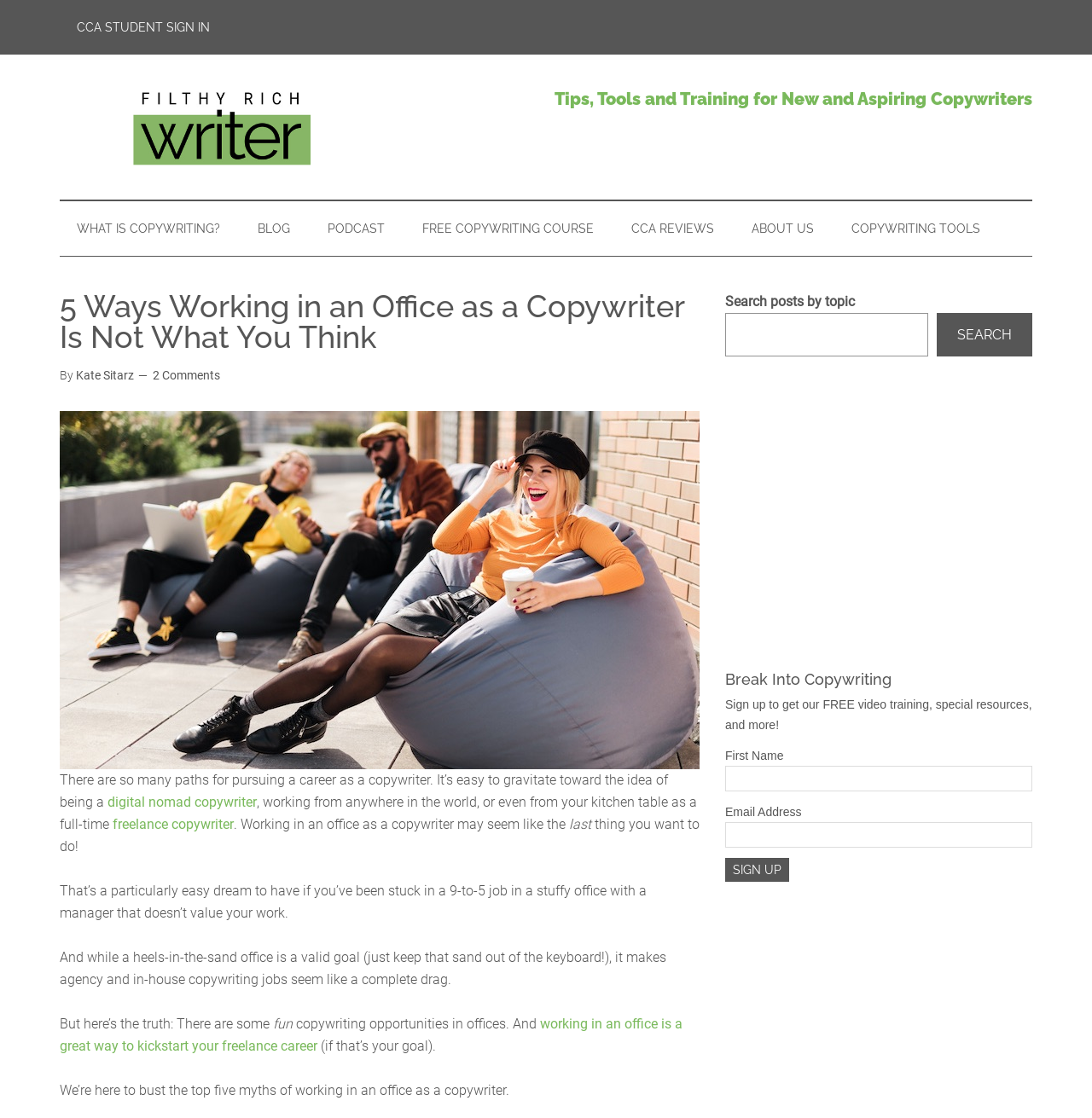What is the title of the navigation section at the top?
Based on the screenshot, provide your answer in one word or phrase.

Main